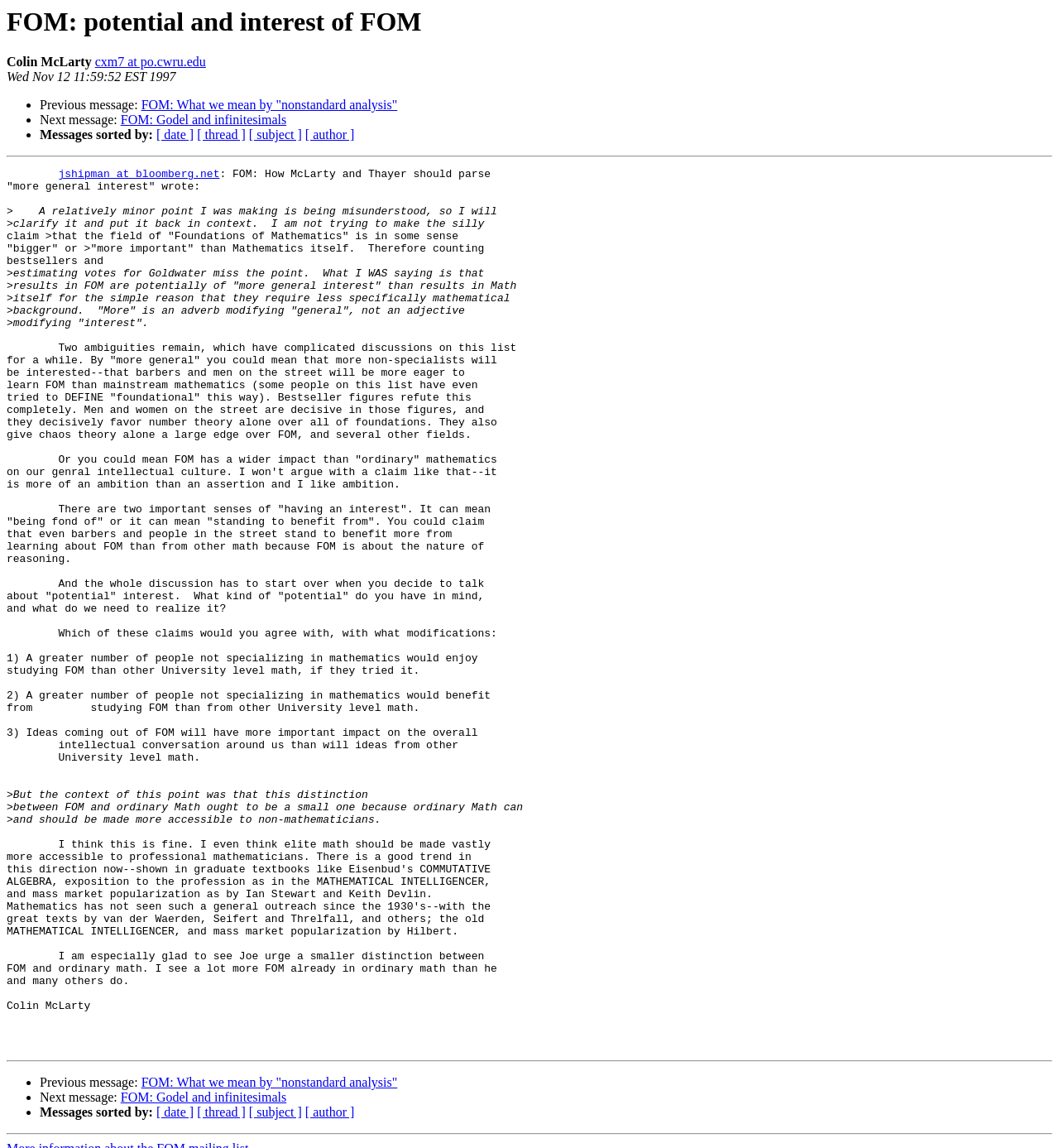Provide the bounding box coordinates of the area you need to click to execute the following instruction: "Check the author's email".

[0.055, 0.147, 0.207, 0.157]